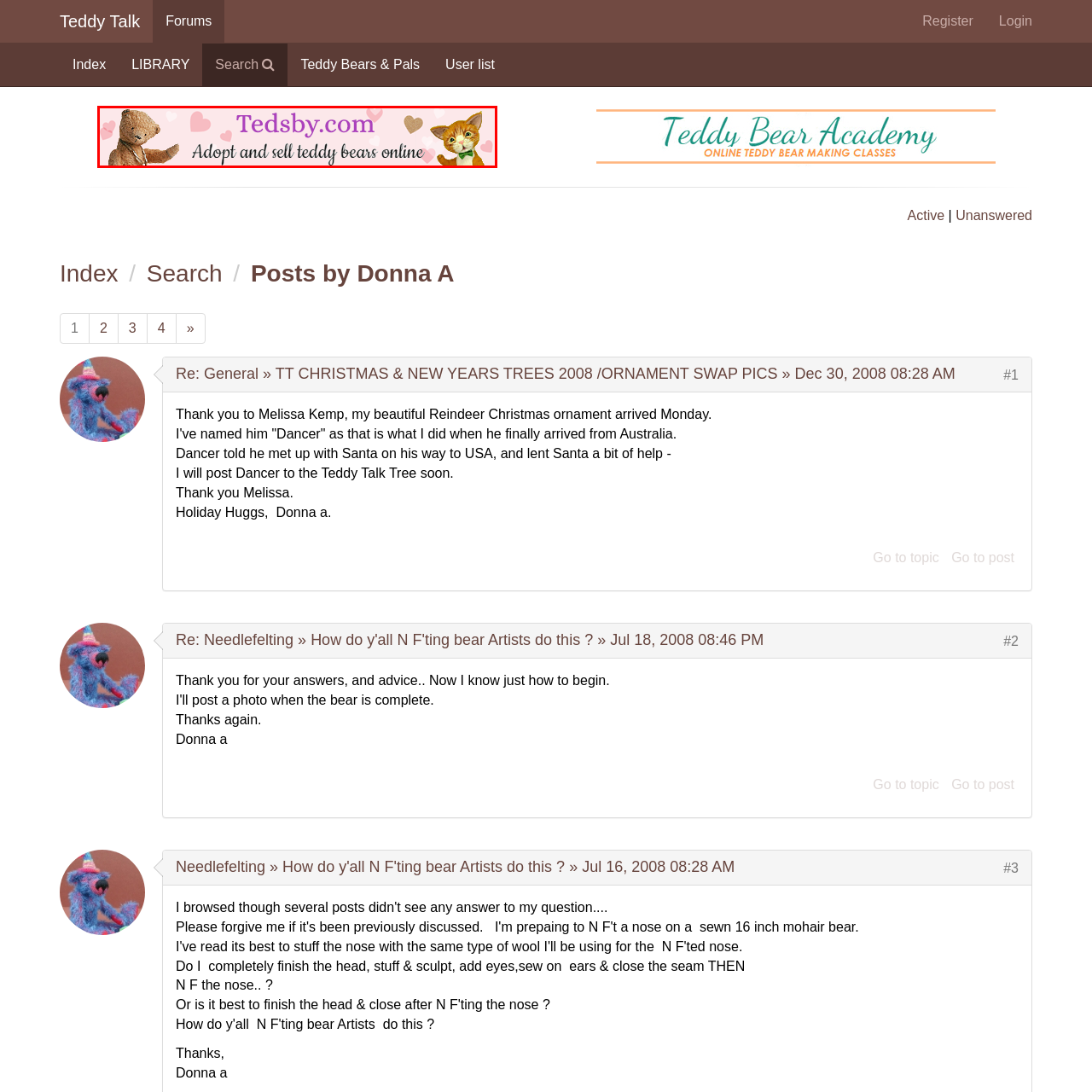Observe the image enclosed by the red rectangle, then respond to the question in one word or phrase:
What is the purpose of the website?

Adopt and sell teddy bears